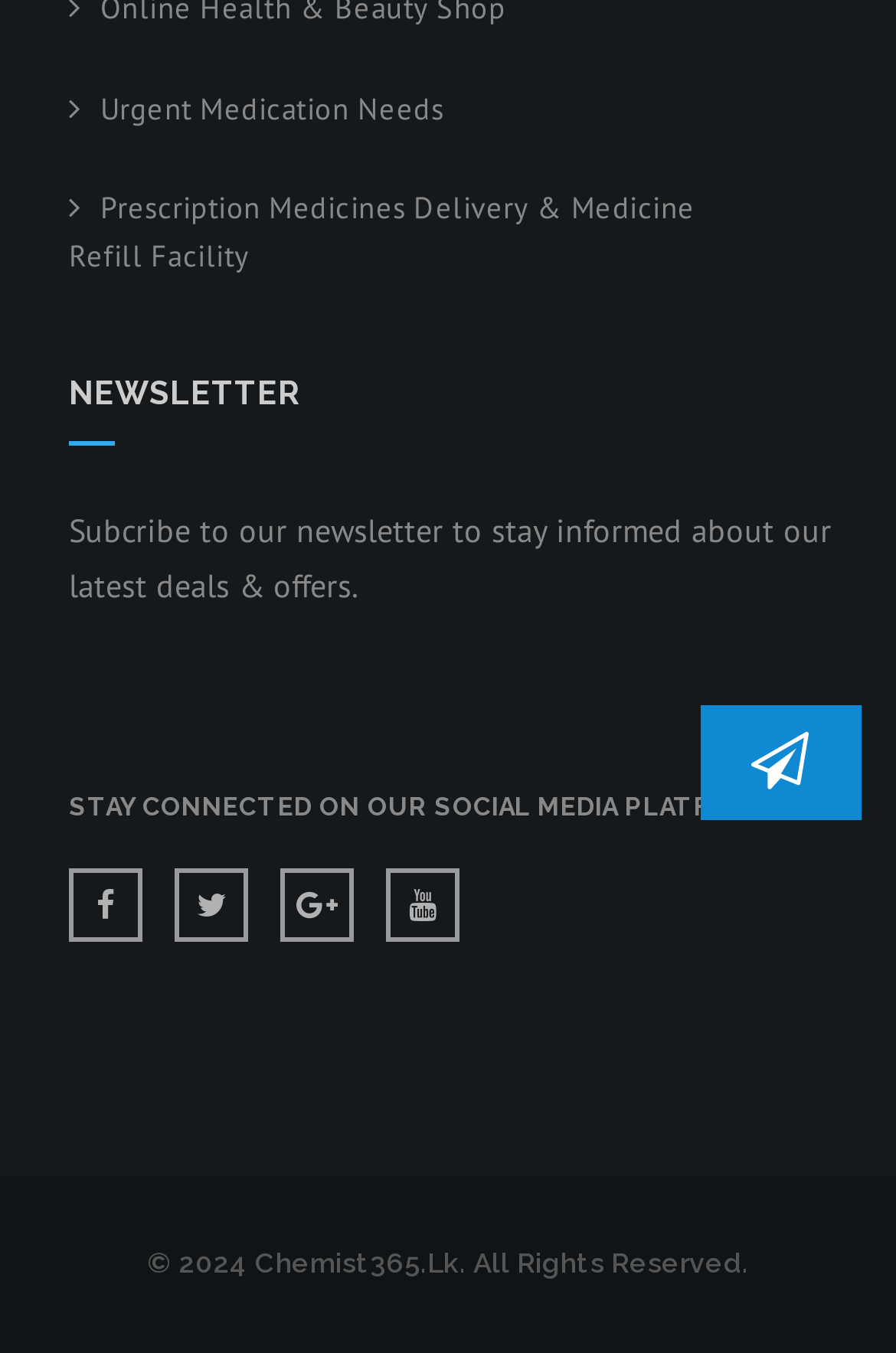What is the copyright year of the website?
Refer to the image and provide a one-word or short phrase answer.

2024